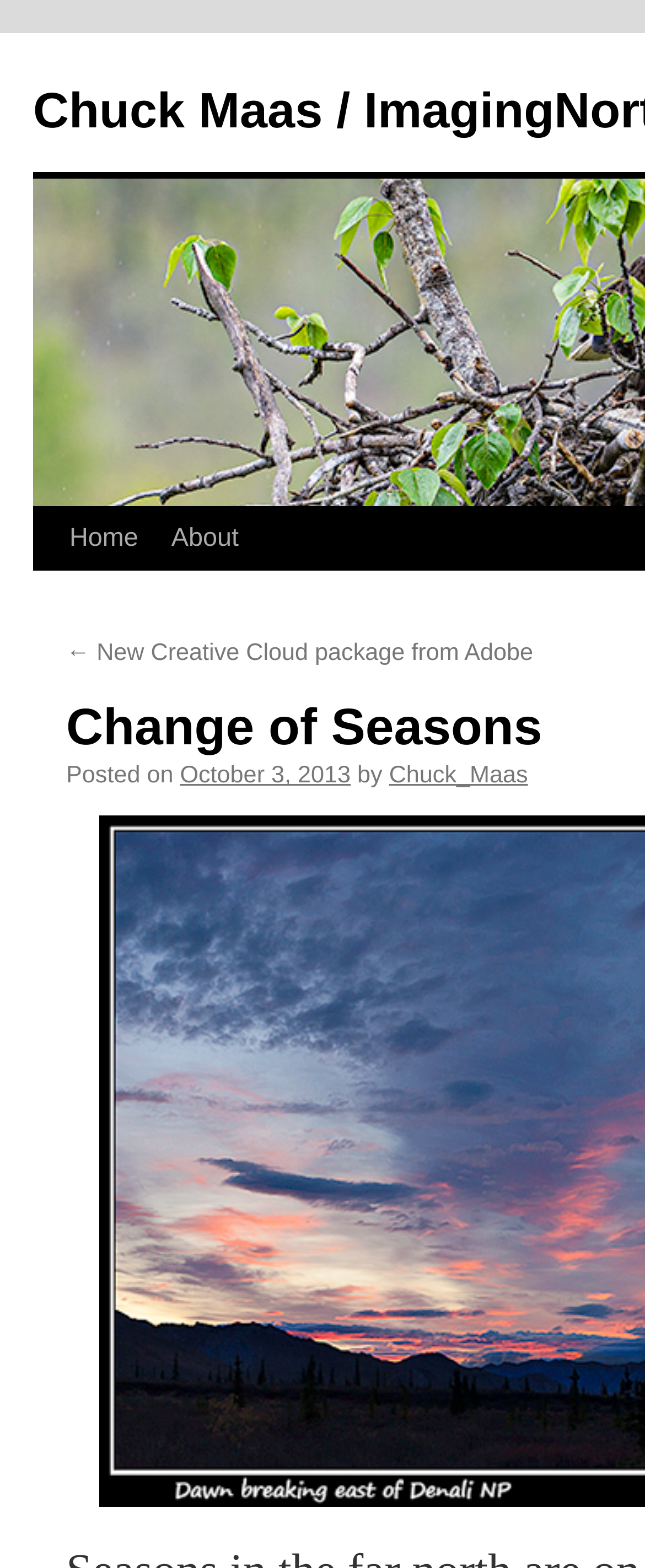Based on the image, please elaborate on the answer to the following question:
What is the previous article about?

I found the previous article's title by looking at the link with the arrow symbol '←' followed by the text 'New Creative Cloud package from Adobe'.